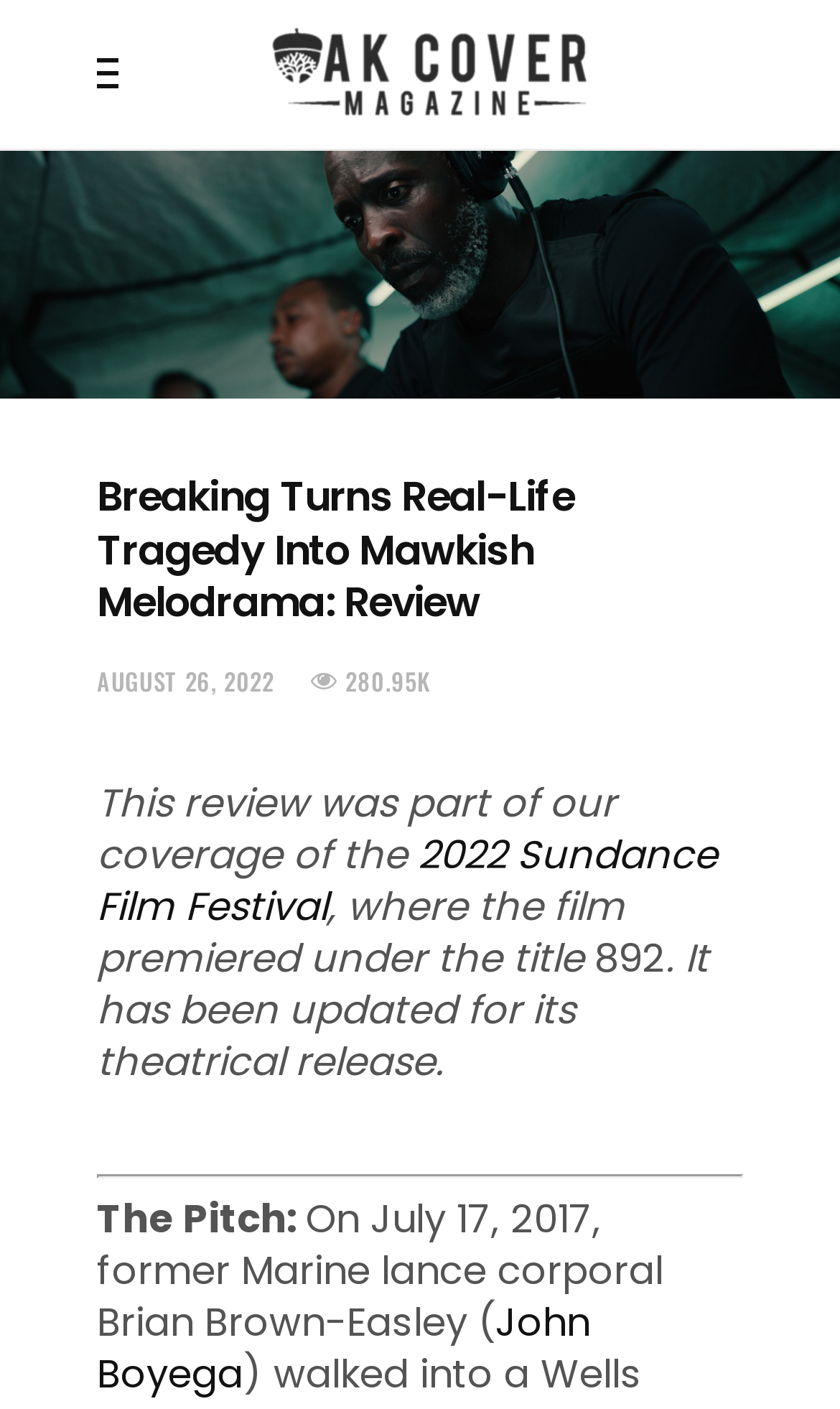Identify the bounding box coordinates for the UI element described as follows: "2022 Sundance Film Festival". Ensure the coordinates are four float numbers between 0 and 1, formatted as [left, top, right, bottom].

[0.115, 0.587, 0.854, 0.662]